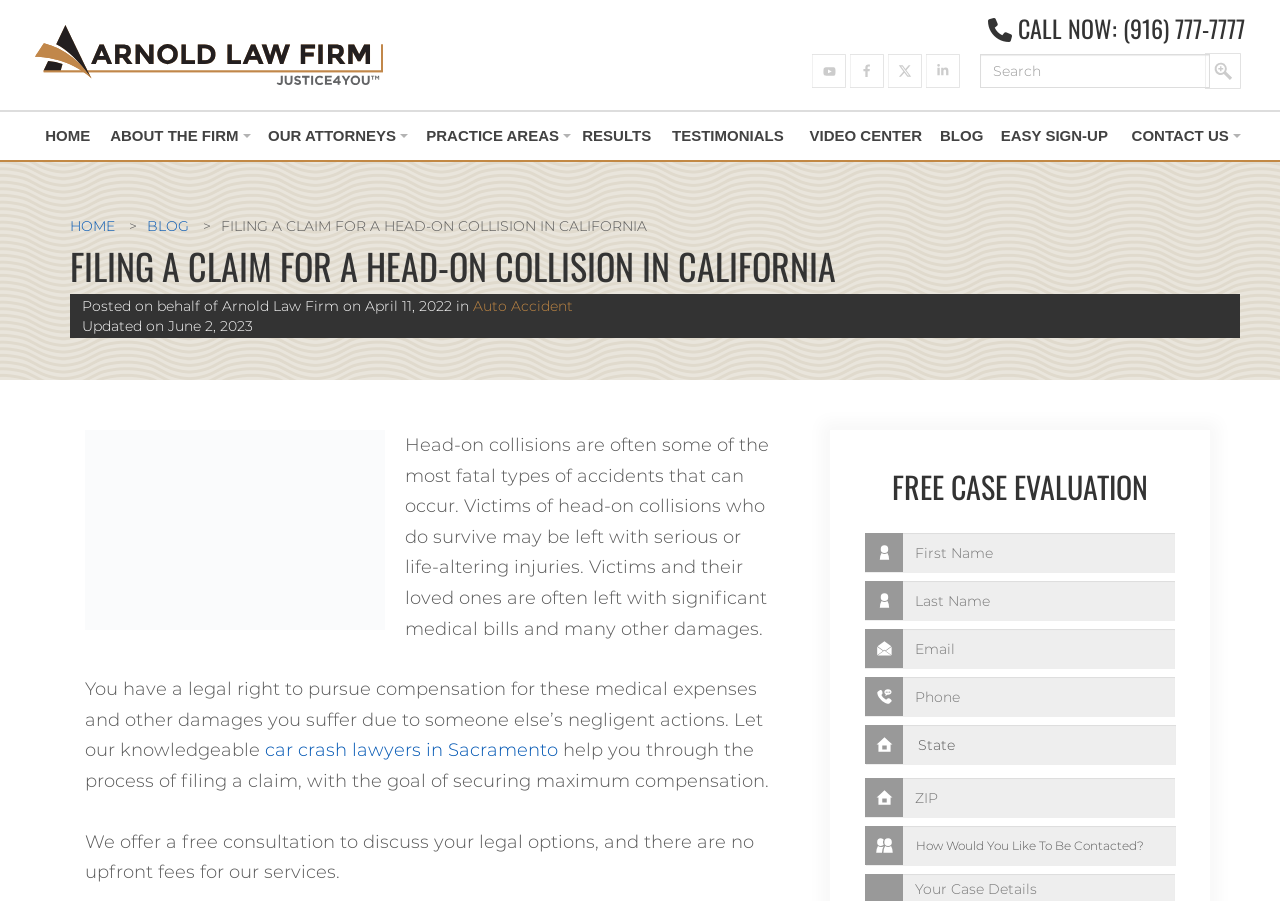Locate the bounding box coordinates of the clickable region to complete the following instruction: "Select a state from the dropdown."

[0.677, 0.805, 0.919, 0.849]